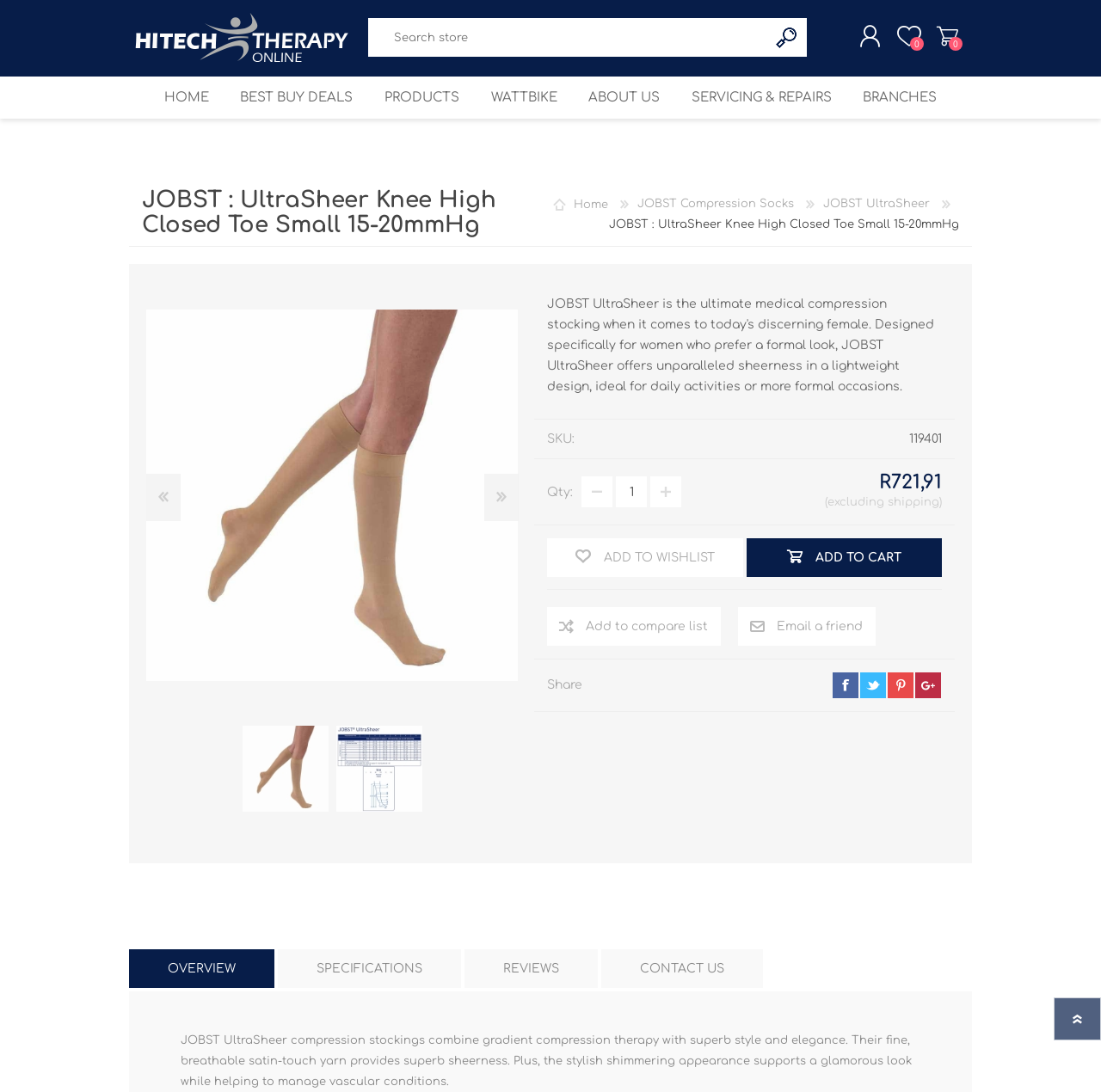Please answer the following question using a single word or phrase: 
How many tabs are available on the product page?

4